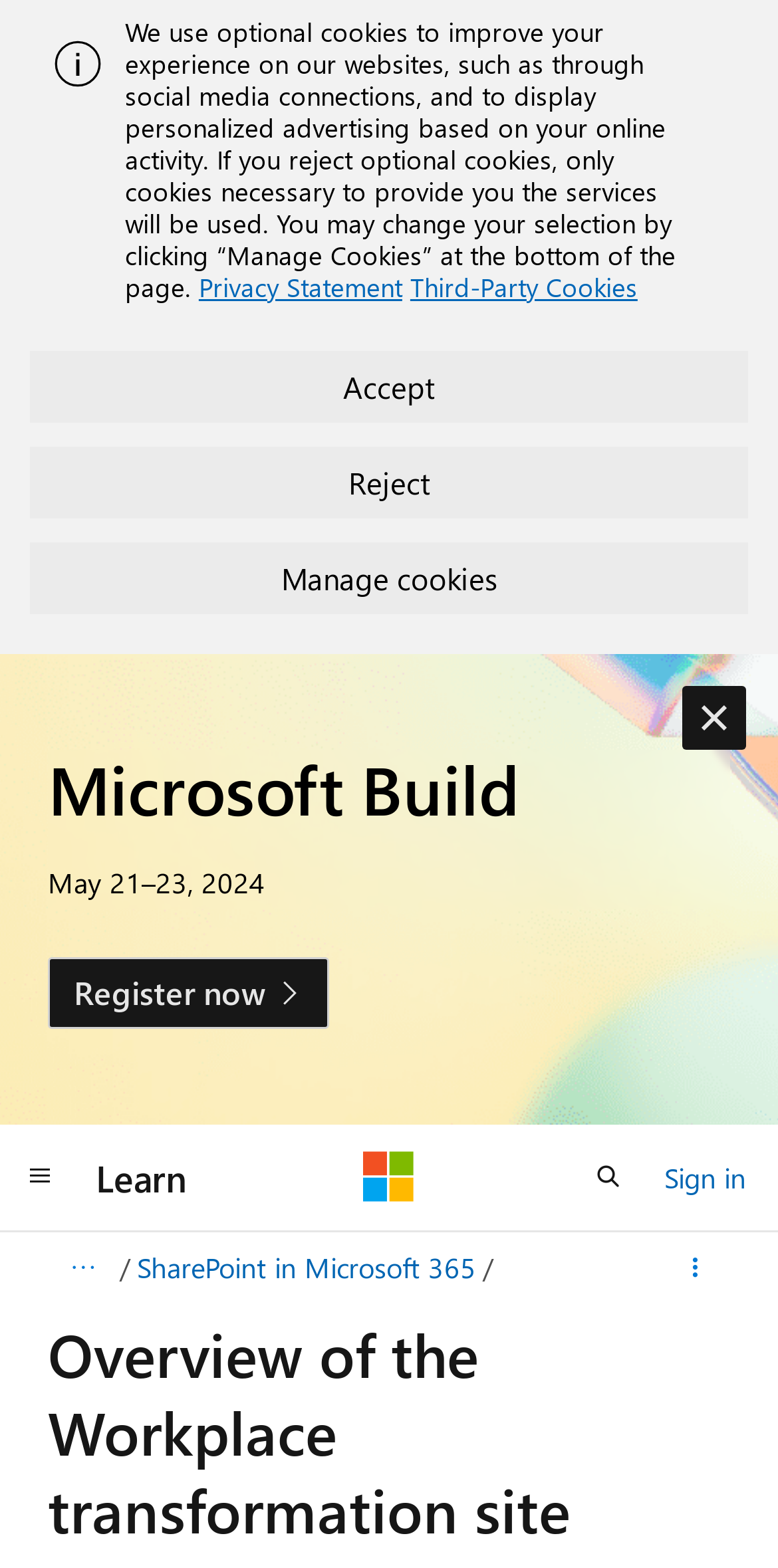Find the bounding box coordinates of the clickable region needed to perform the following instruction: "Register for Microsoft Build". The coordinates should be provided as four float numbers between 0 and 1, i.e., [left, top, right, bottom].

[0.062, 0.61, 0.424, 0.656]